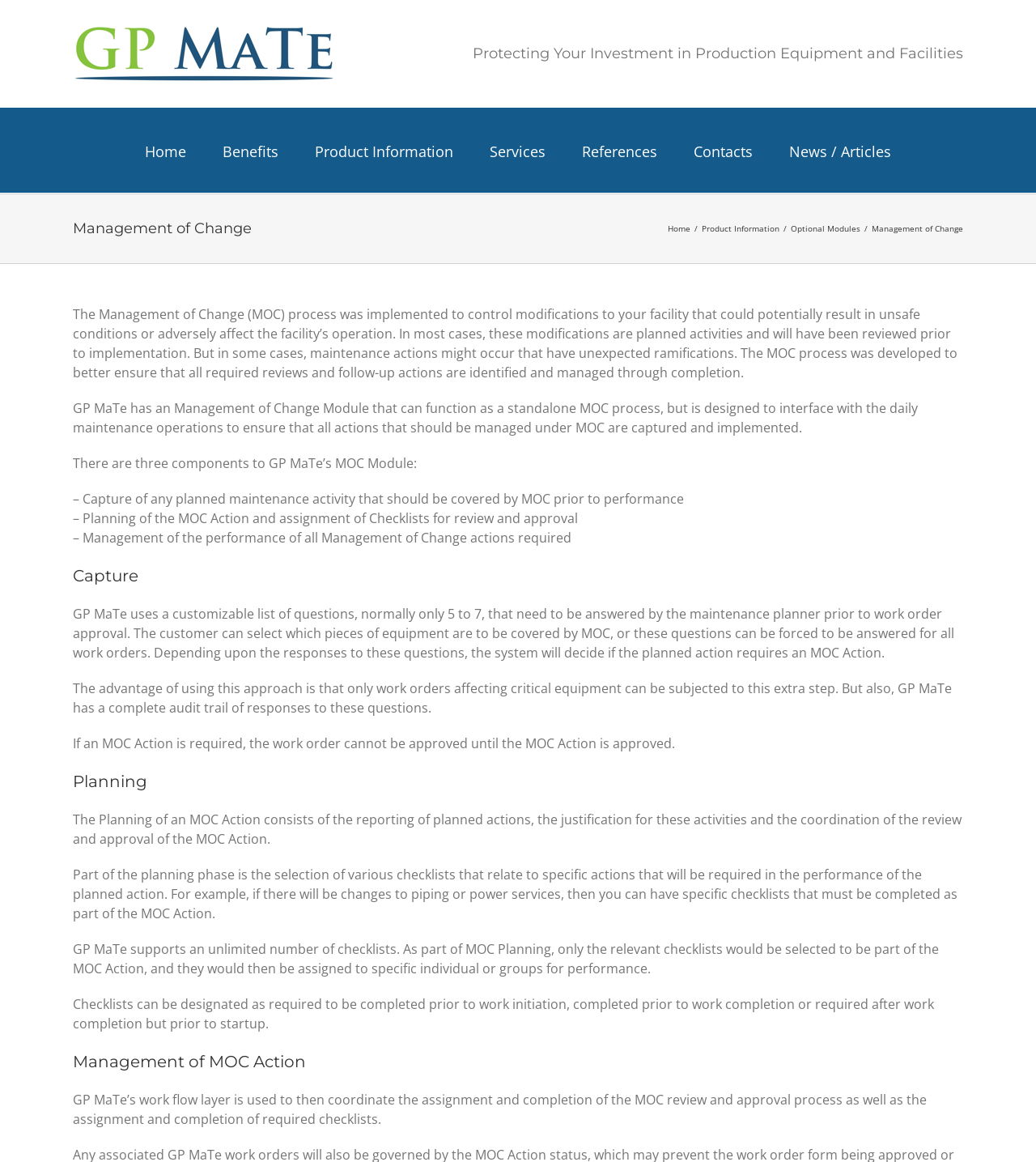Specify the bounding box coordinates of the element's region that should be clicked to achieve the following instruction: "Read more about Management of Change". The bounding box coordinates consist of four float numbers between 0 and 1, in the format [left, top, right, bottom].

[0.07, 0.263, 0.924, 0.328]